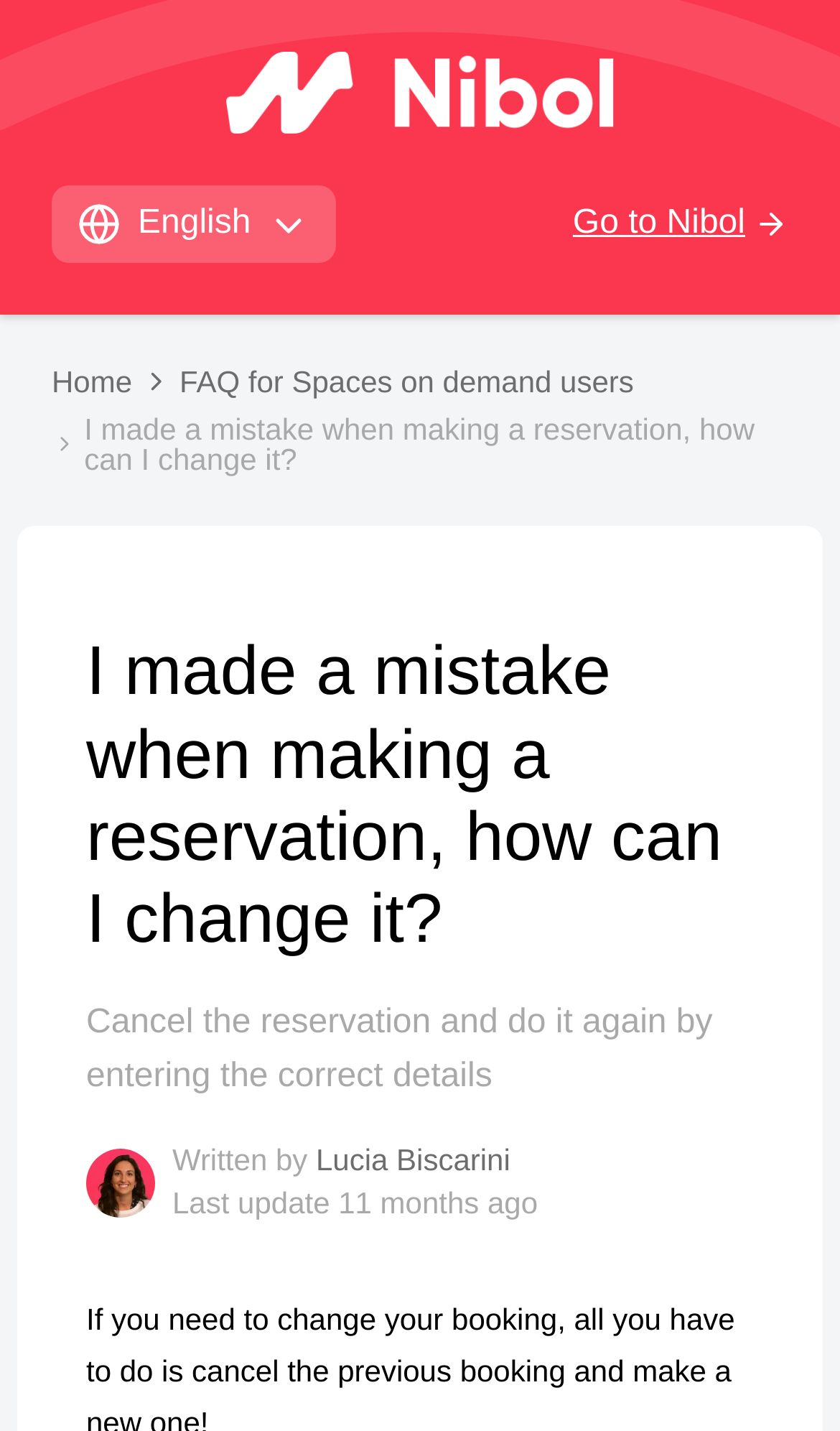Determine the primary headline of the webpage.

I made a mistake when making a reservation, how can I change it?